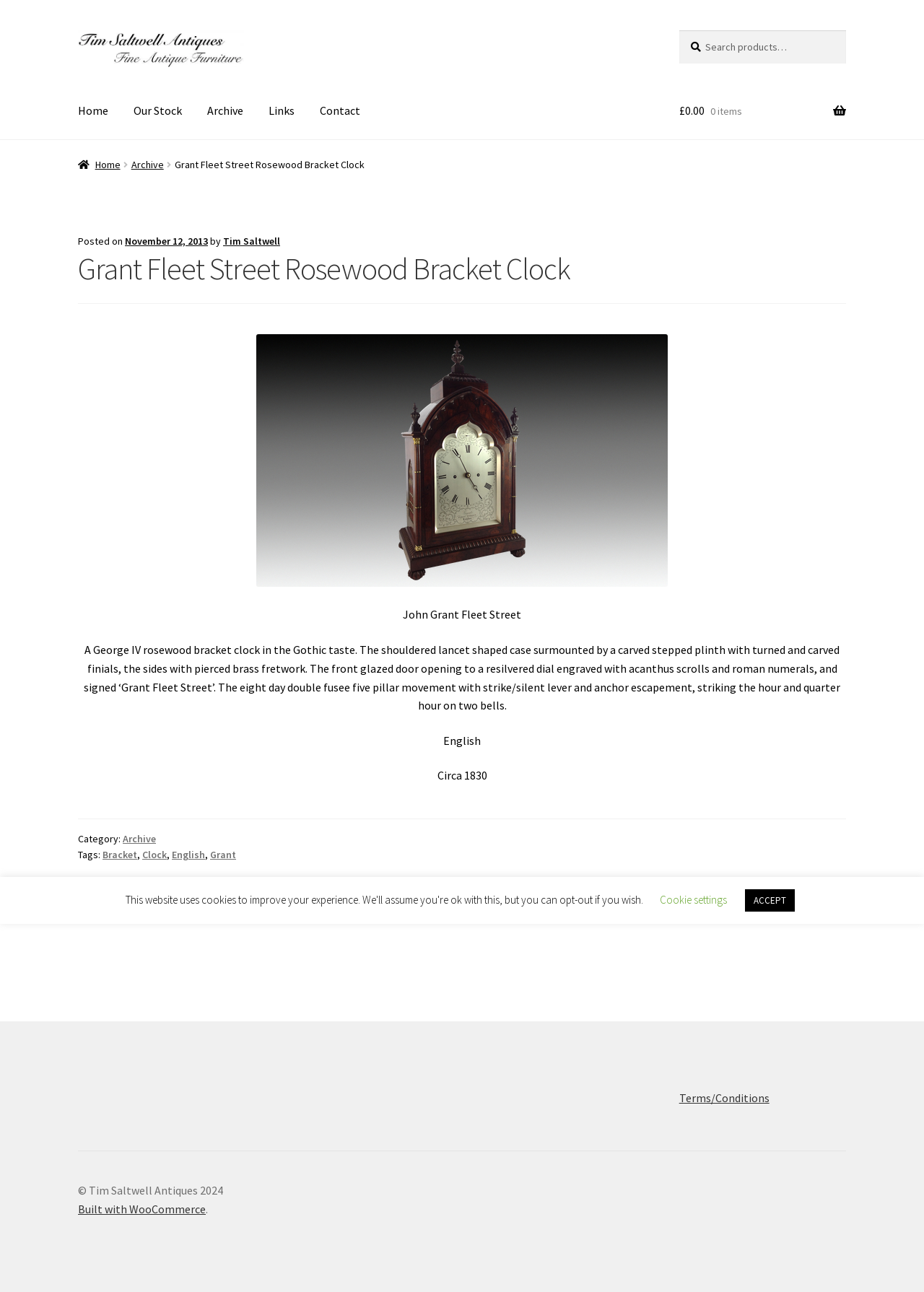What is the category of the bracket clock?
Using the picture, provide a one-word or short phrase answer.

Archive